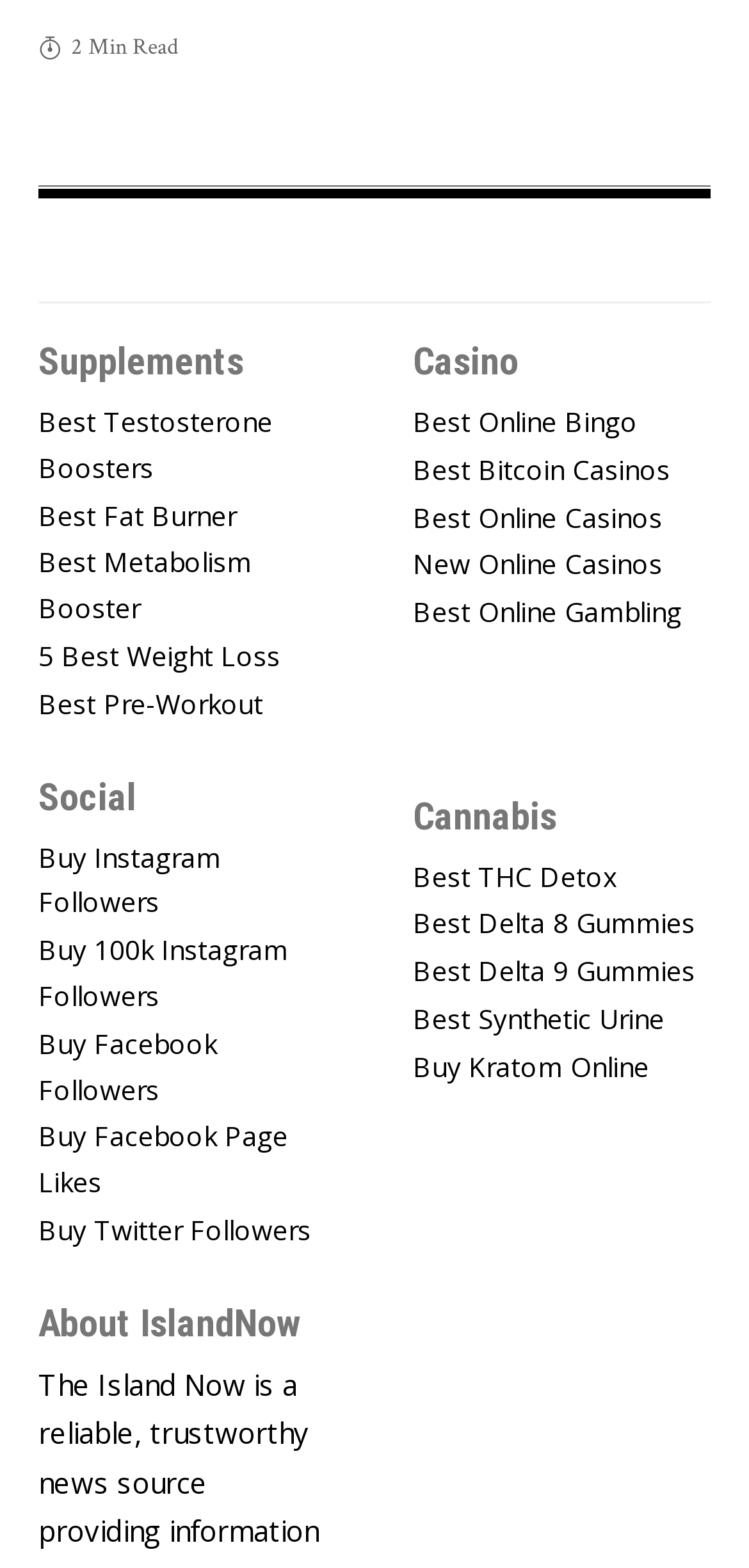How many categories are there on this webpage?
Based on the image, give a concise answer in the form of a single word or short phrase.

5